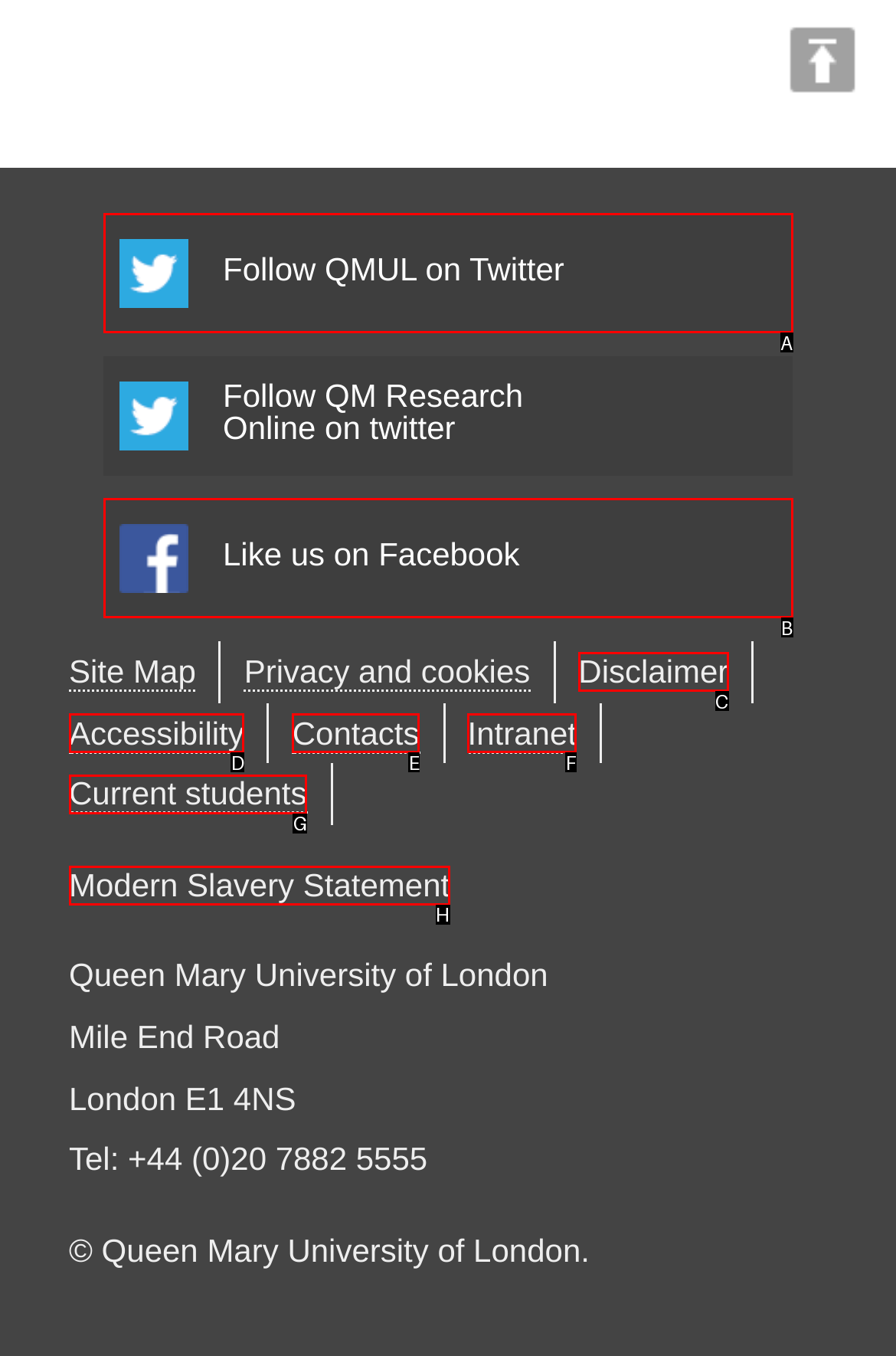Determine the HTML element that best aligns with the description: Modern Slavery Statement
Answer with the appropriate letter from the listed options.

H